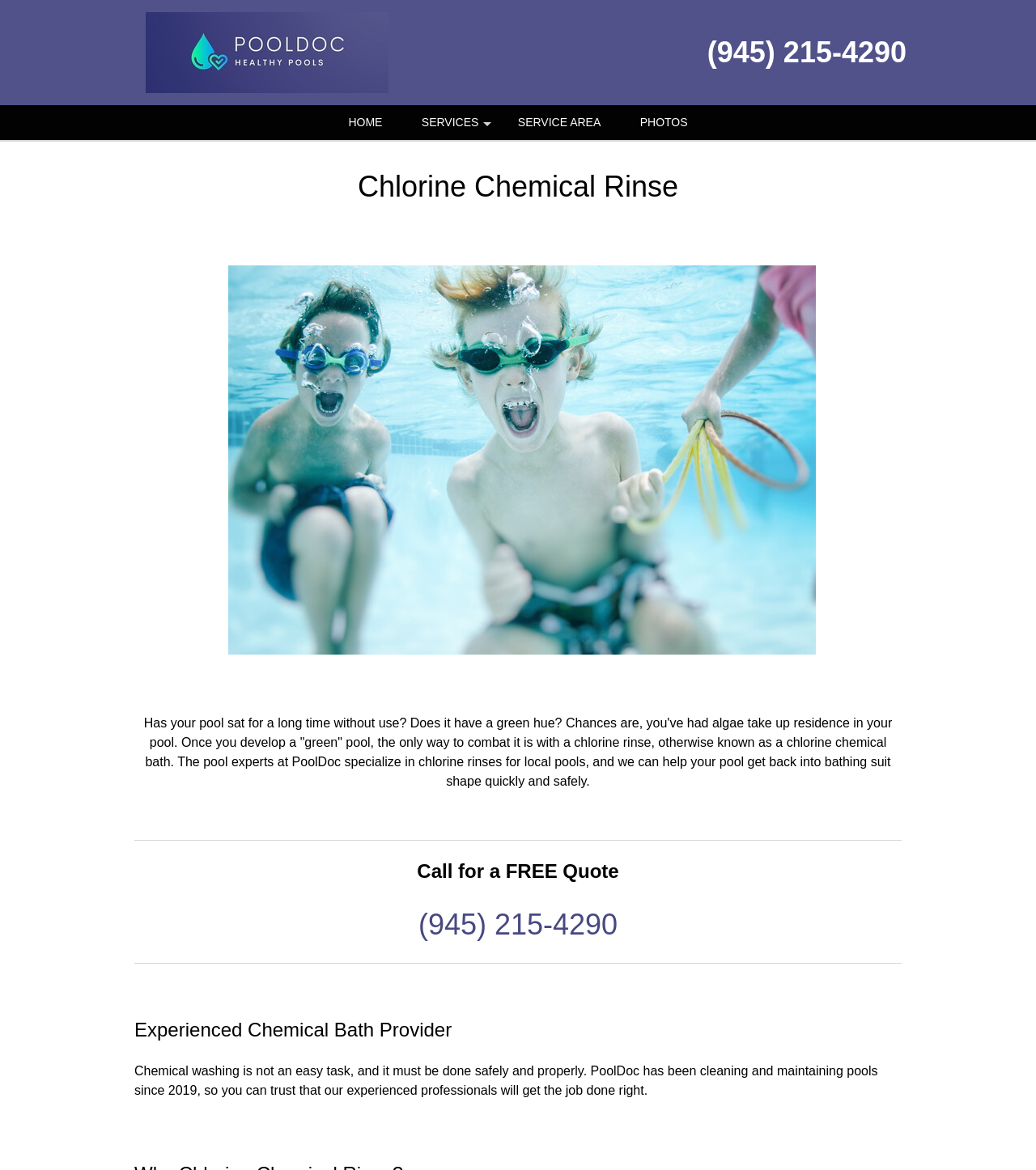What is the name of the company that specializes in chlorine rinses?
Look at the screenshot and respond with a single word or phrase.

PoolDoc